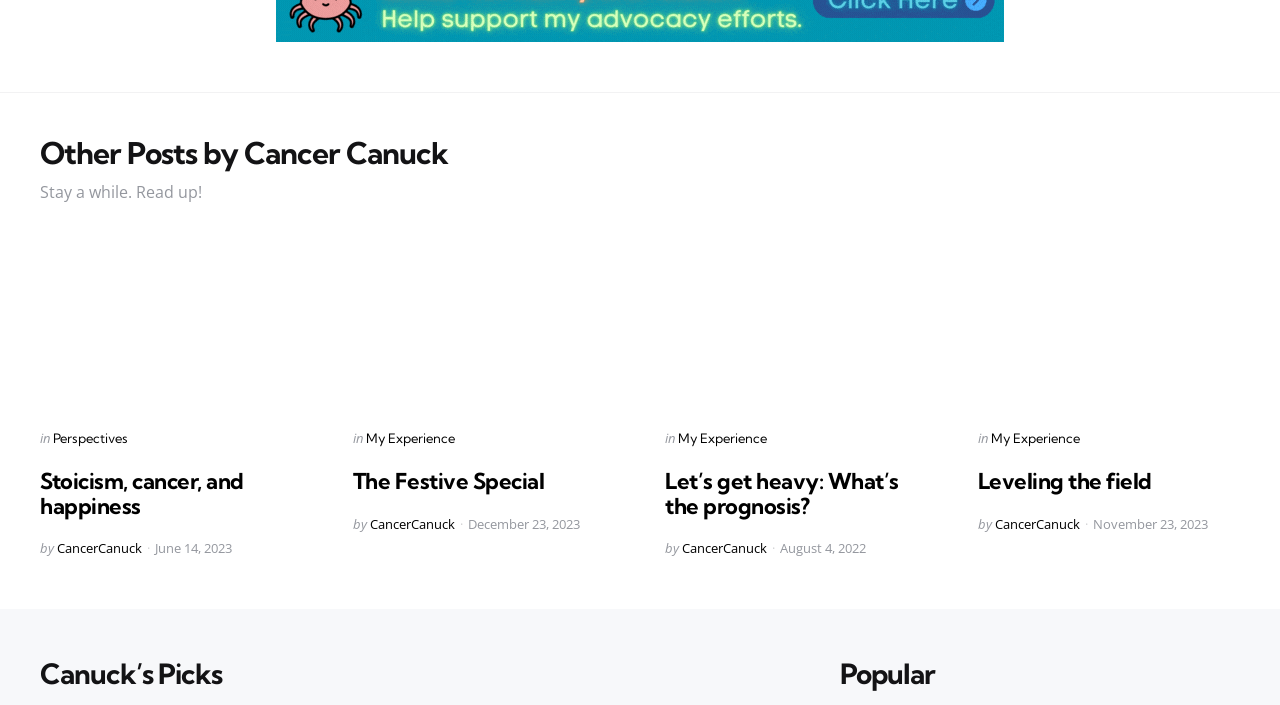Who is the author of the second article?
From the image, respond with a single word or phrase.

CancerCanuck